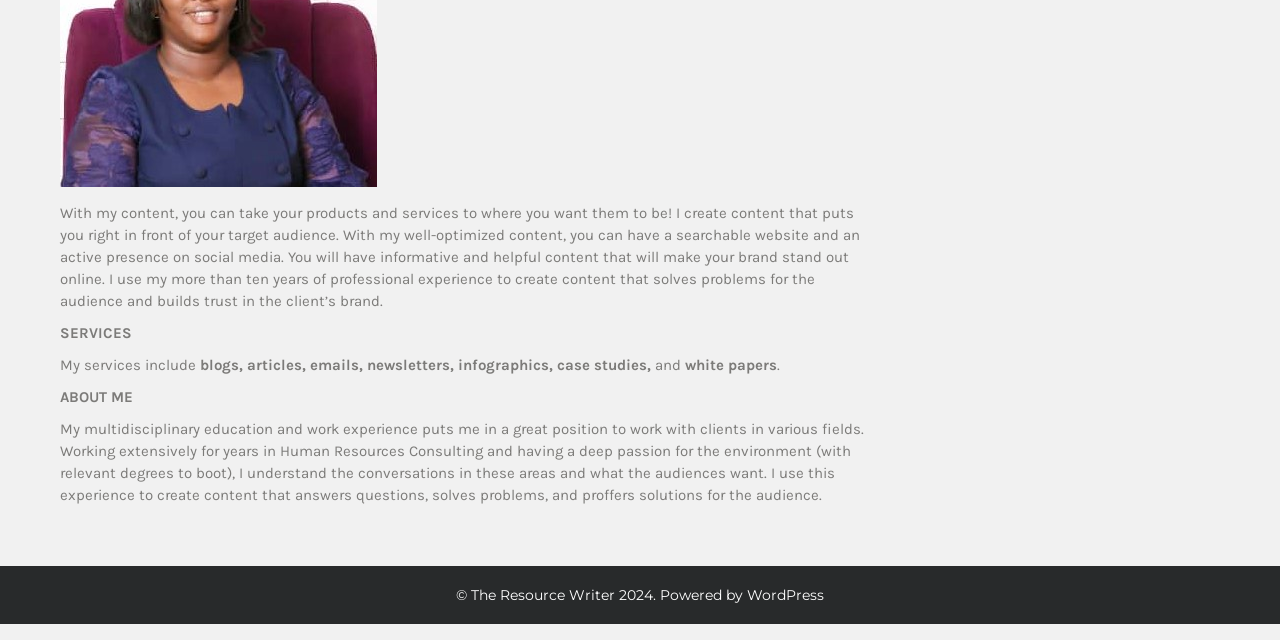Please provide the bounding box coordinate of the region that matches the element description: The Resource Writer. Coordinates should be in the format (top-left x, top-left y, bottom-right x, bottom-right y) and all values should be between 0 and 1.

[0.368, 0.916, 0.48, 0.944]